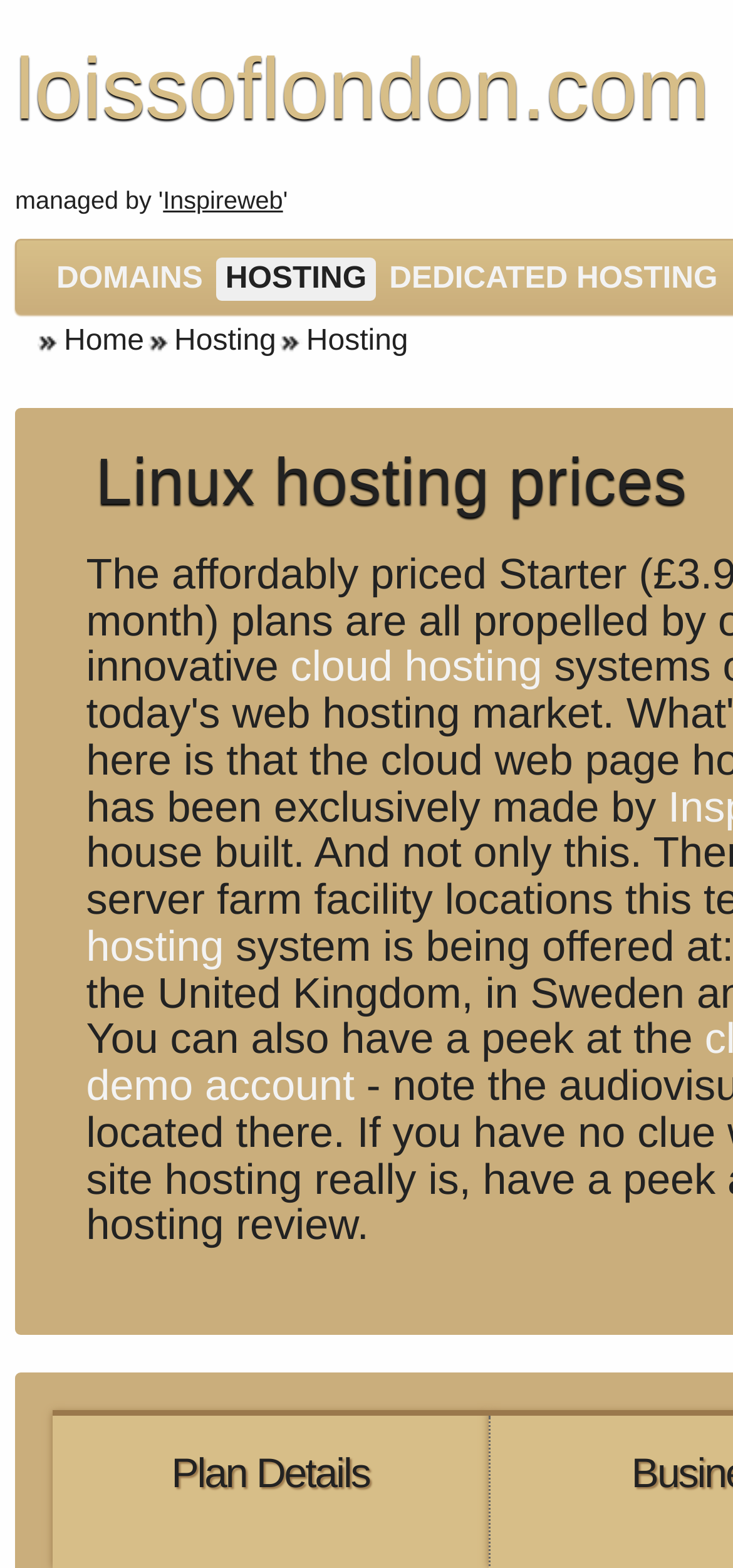What is the text of the top-left link?
Using the image as a reference, answer with just one word or a short phrase.

Inspireweb